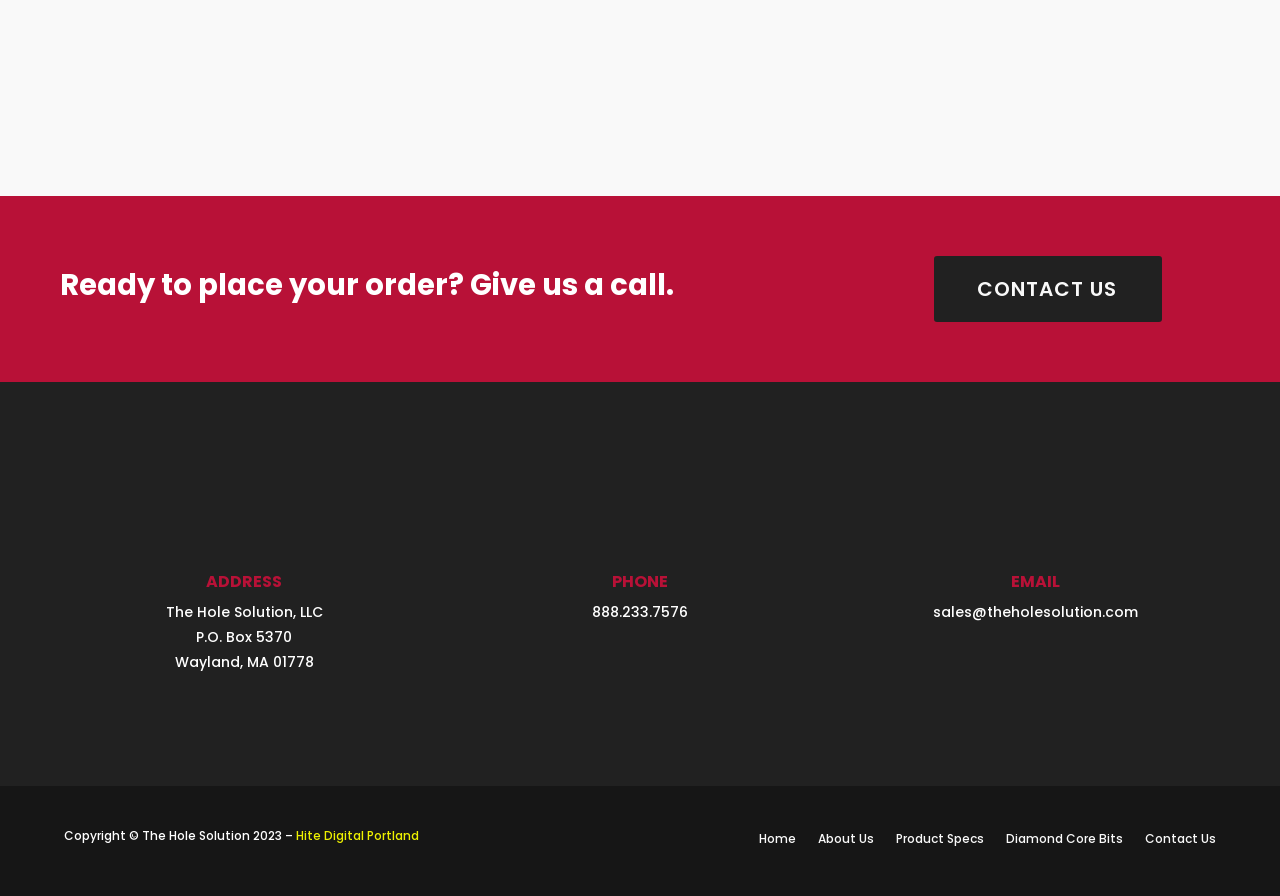Given the following UI element description: "Email", find the bounding box coordinates in the webpage screenshot.

[0.79, 0.636, 0.828, 0.662]